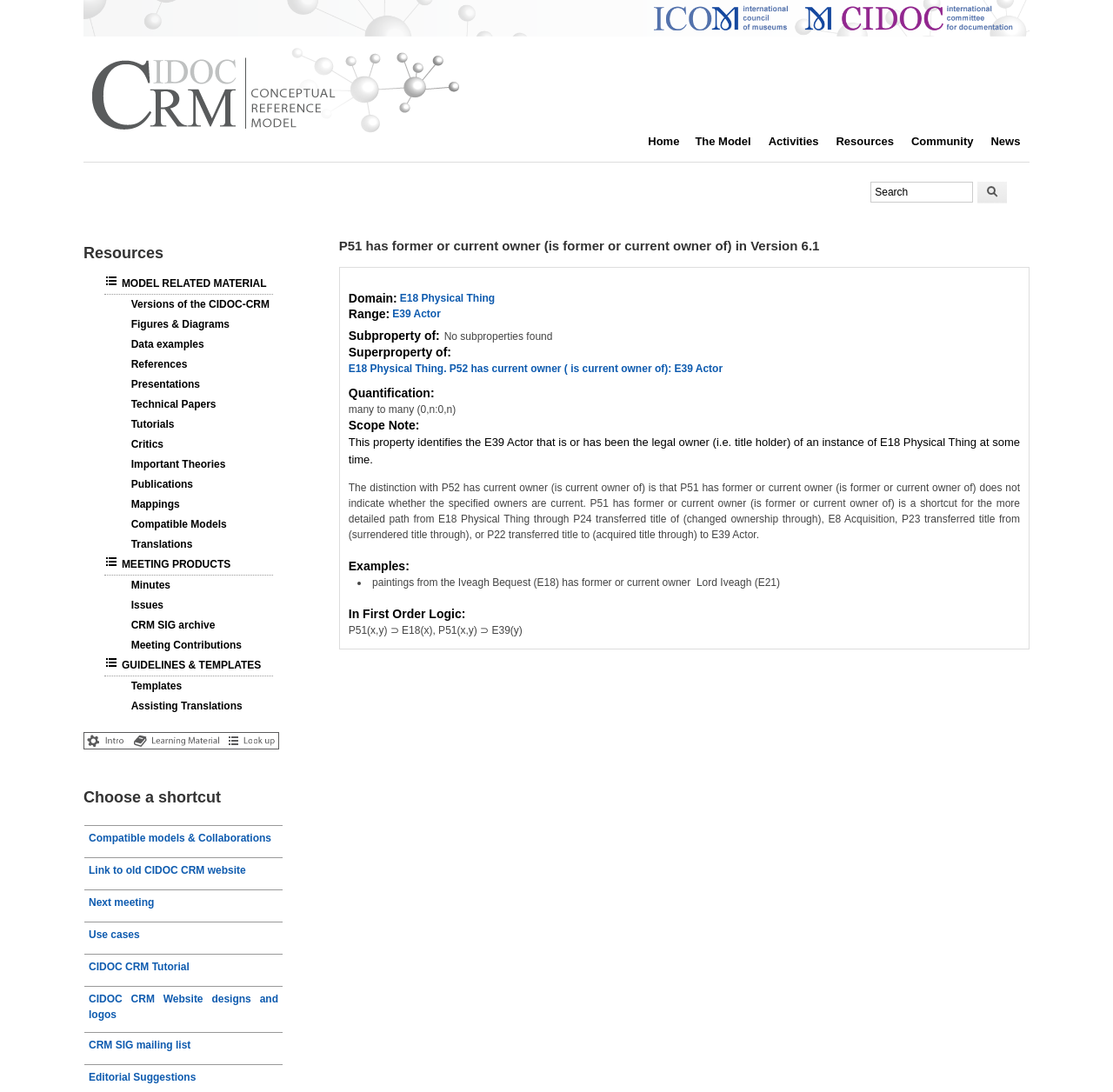Determine the bounding box coordinates of the UI element described below. Use the format (top-left x, top-left y, bottom-right x, bottom-right y) with floating point numbers between 0 and 1: : E39 Actor

[0.6, 0.332, 0.649, 0.343]